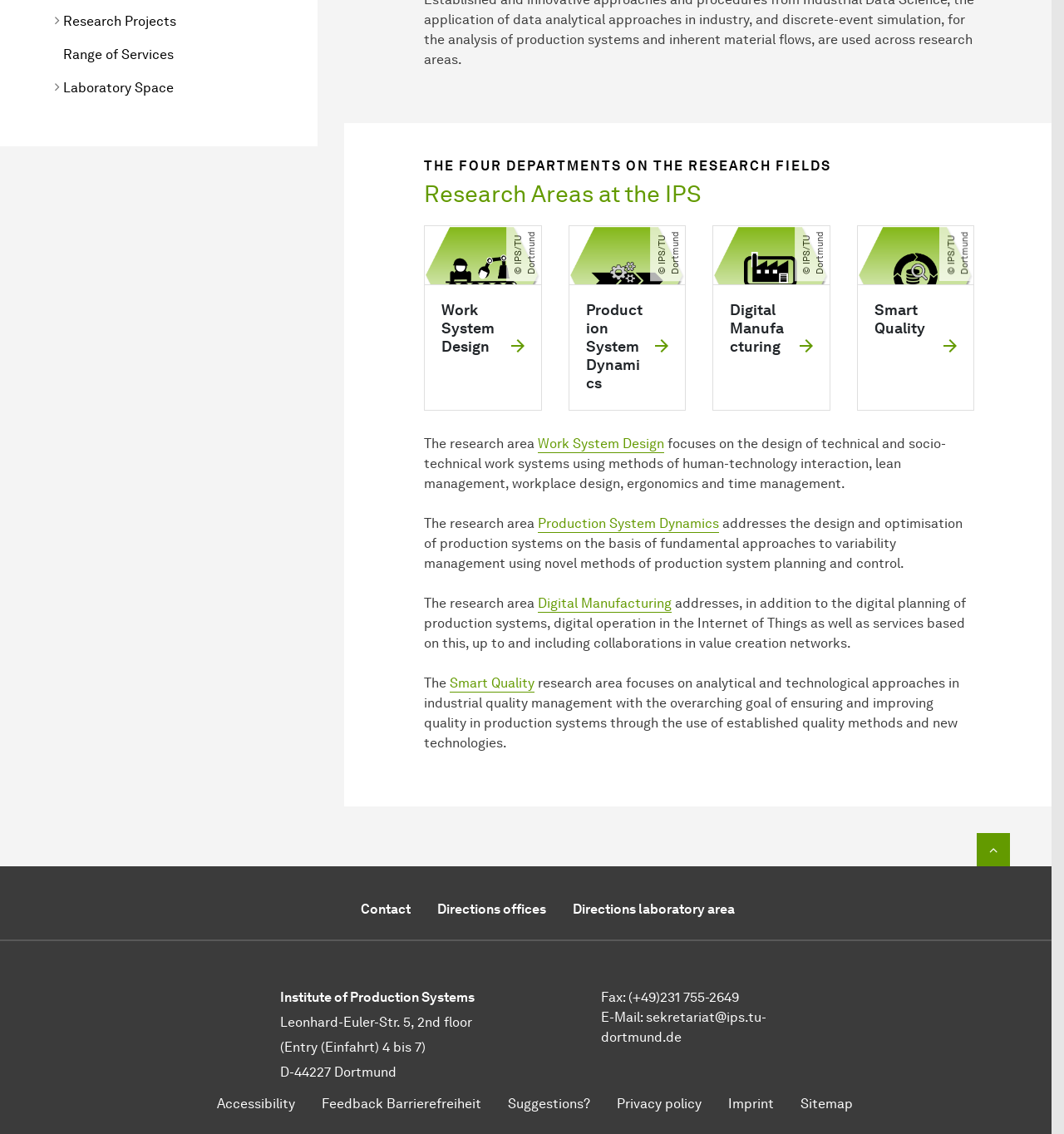Identify the bounding box coordinates for the UI element described by the following text: "Production System Dynamics". Provide the coordinates as four float numbers between 0 and 1, in the format [left, top, right, bottom].

[0.505, 0.454, 0.676, 0.47]